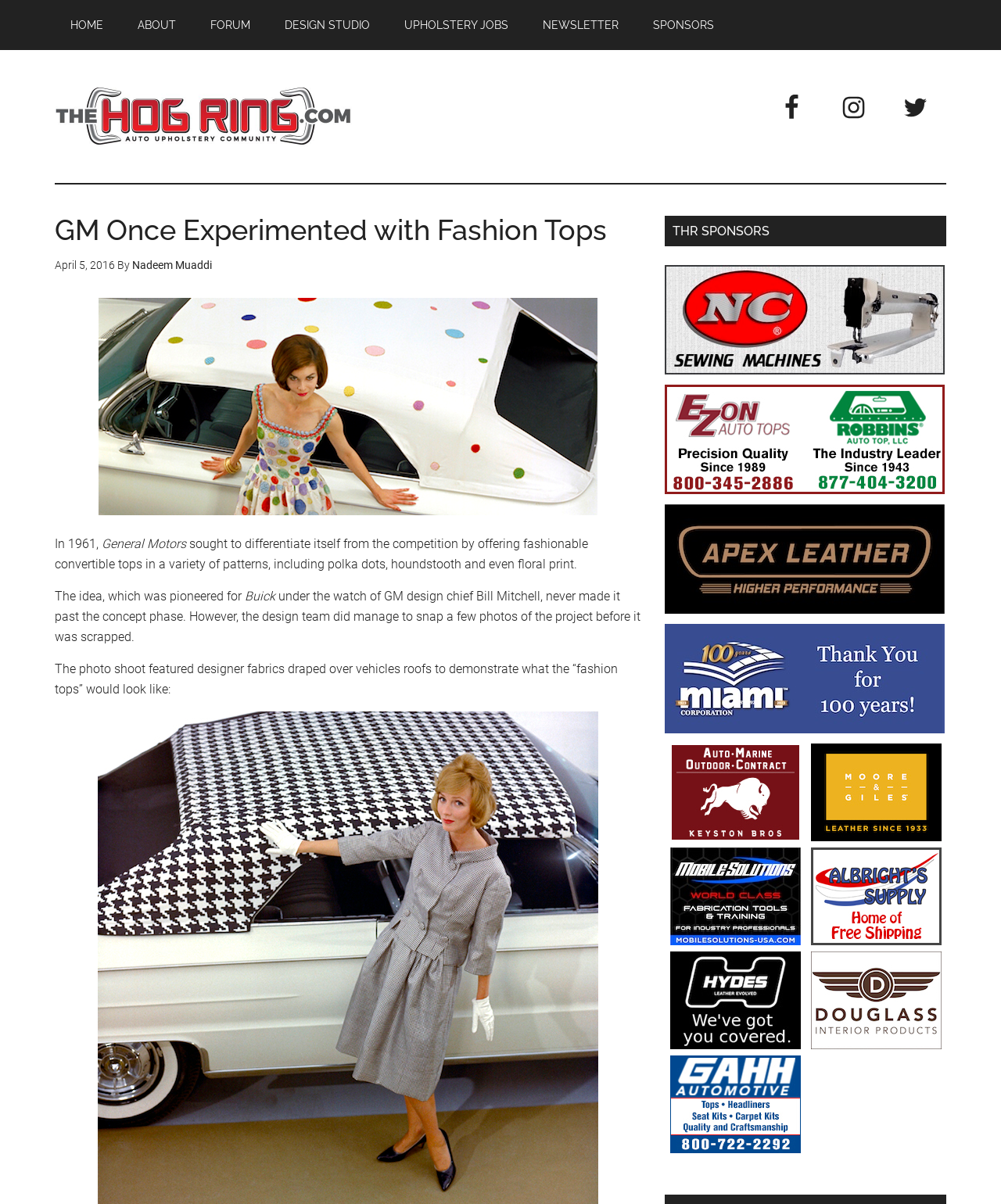Who is the GM design chief mentioned in the article?
Give a detailed response to the question by analyzing the screenshot.

I determined the answer by reading the text which mentions 'GM design chief Bill Mitchell' as the person who pioneered the idea of fashionable convertible tops for Buick.